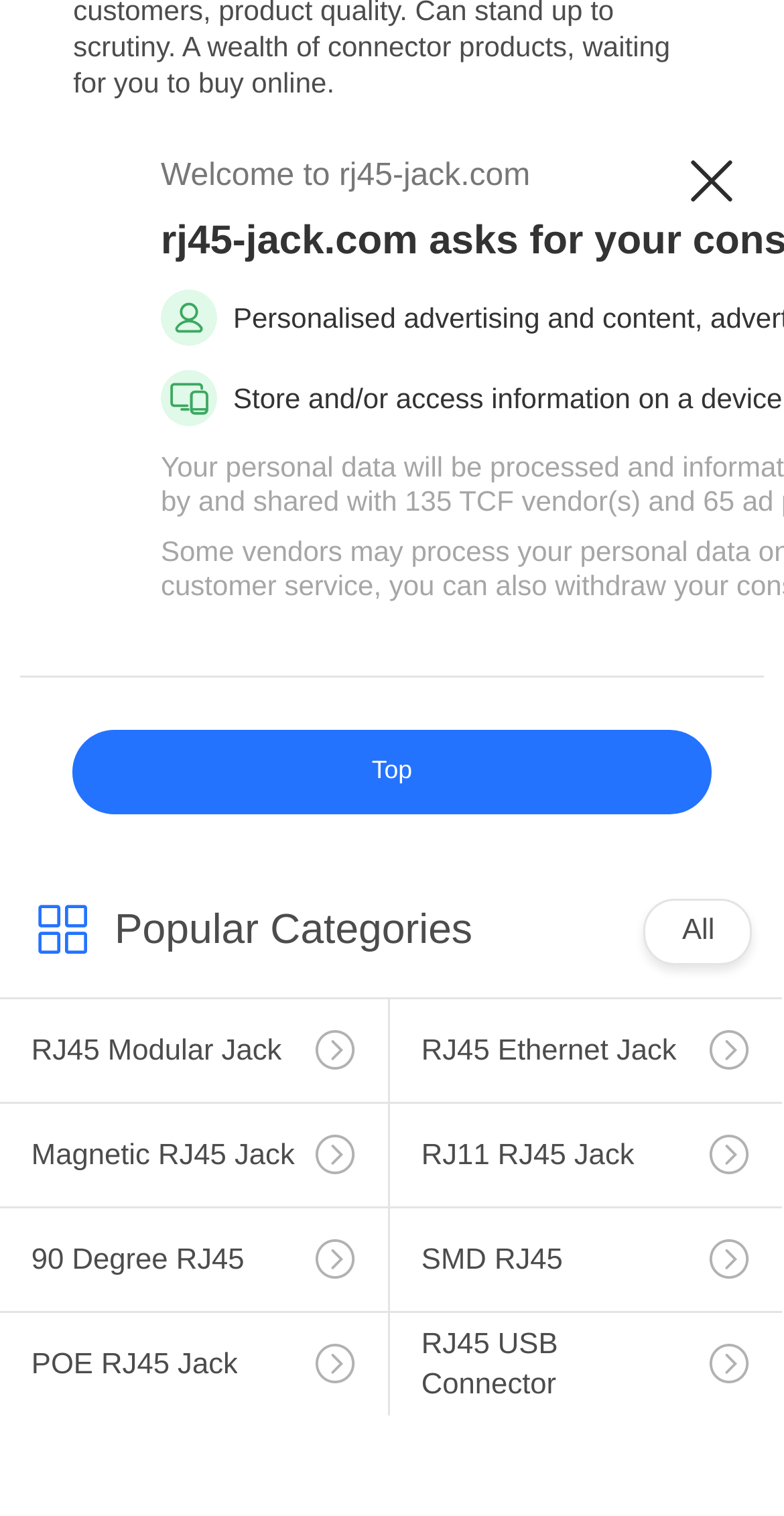Can you find the bounding box coordinates for the element to click on to achieve the instruction: "Browse news about Benefits of connector and harness overmolding"?

[0.067, 0.315, 0.307, 0.425]